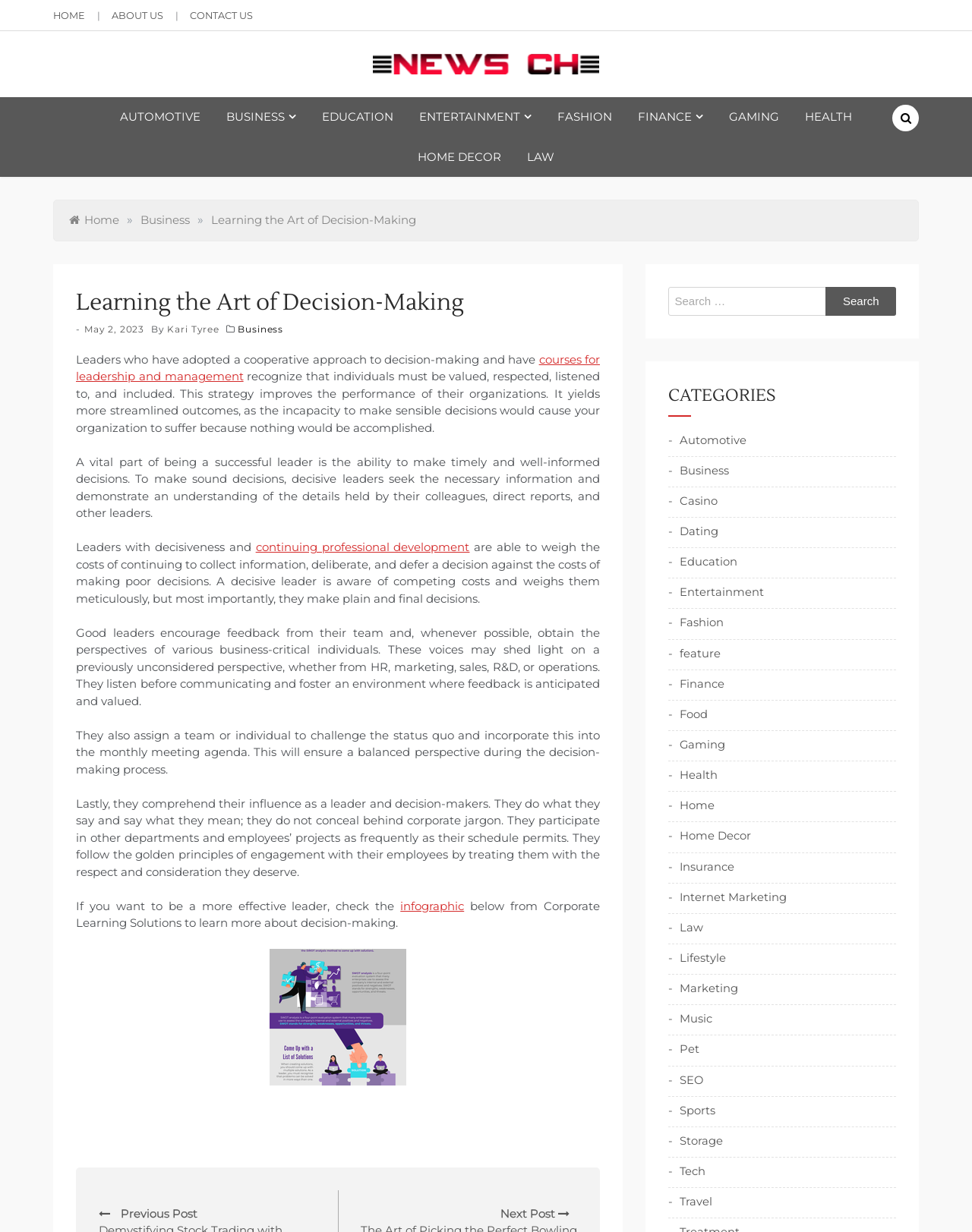Please determine the bounding box coordinates of the clickable area required to carry out the following instruction: "Check the infographic". The coordinates must be four float numbers between 0 and 1, represented as [left, top, right, bottom].

[0.412, 0.729, 0.478, 0.741]